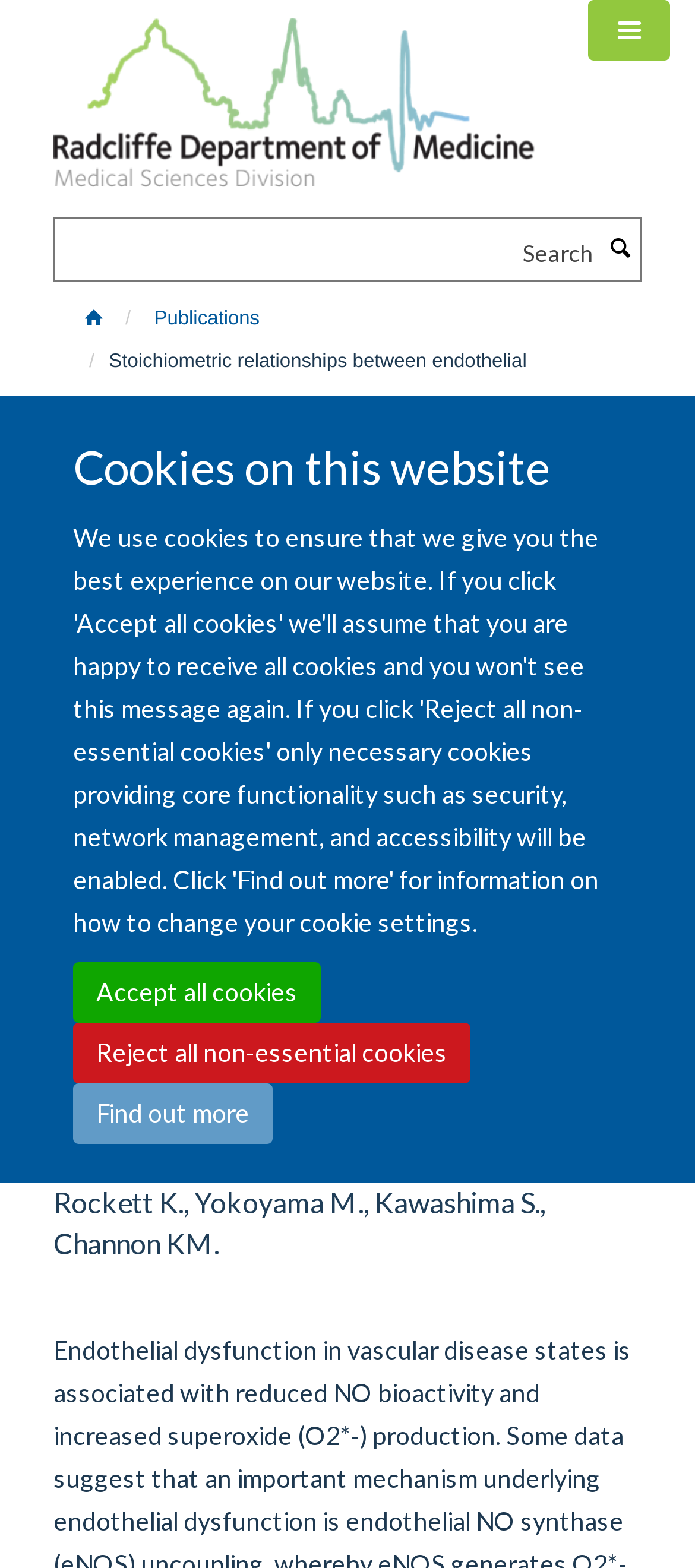Please identify the primary heading on the webpage and return its text.

Stoichiometric relationships between endothelial tetrahydrobiopterin, endothelial NO synthase (eNOS) activity, and eNOS coupling in vivo: insights from transgenic mice with endothelial-targeted GTP cyclohydrolase 1 and eNOS overexpression.